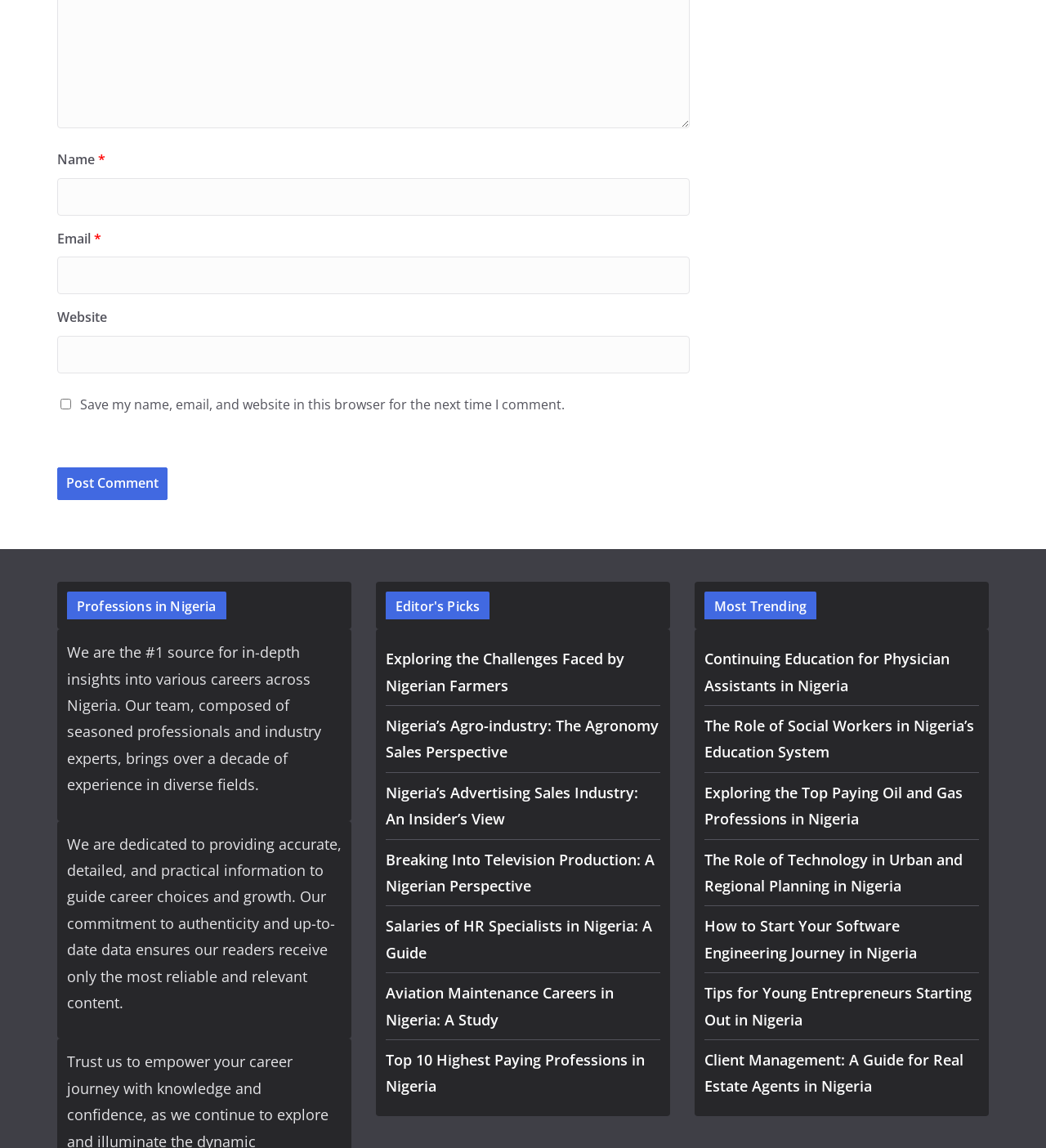What is the required information to post a comment?
Using the image as a reference, answer the question in detail.

The webpage has a comment section that requires users to input their name and email address. The 'Name' and 'Email' fields are marked as required, indicating that users must provide this information to post a comment.